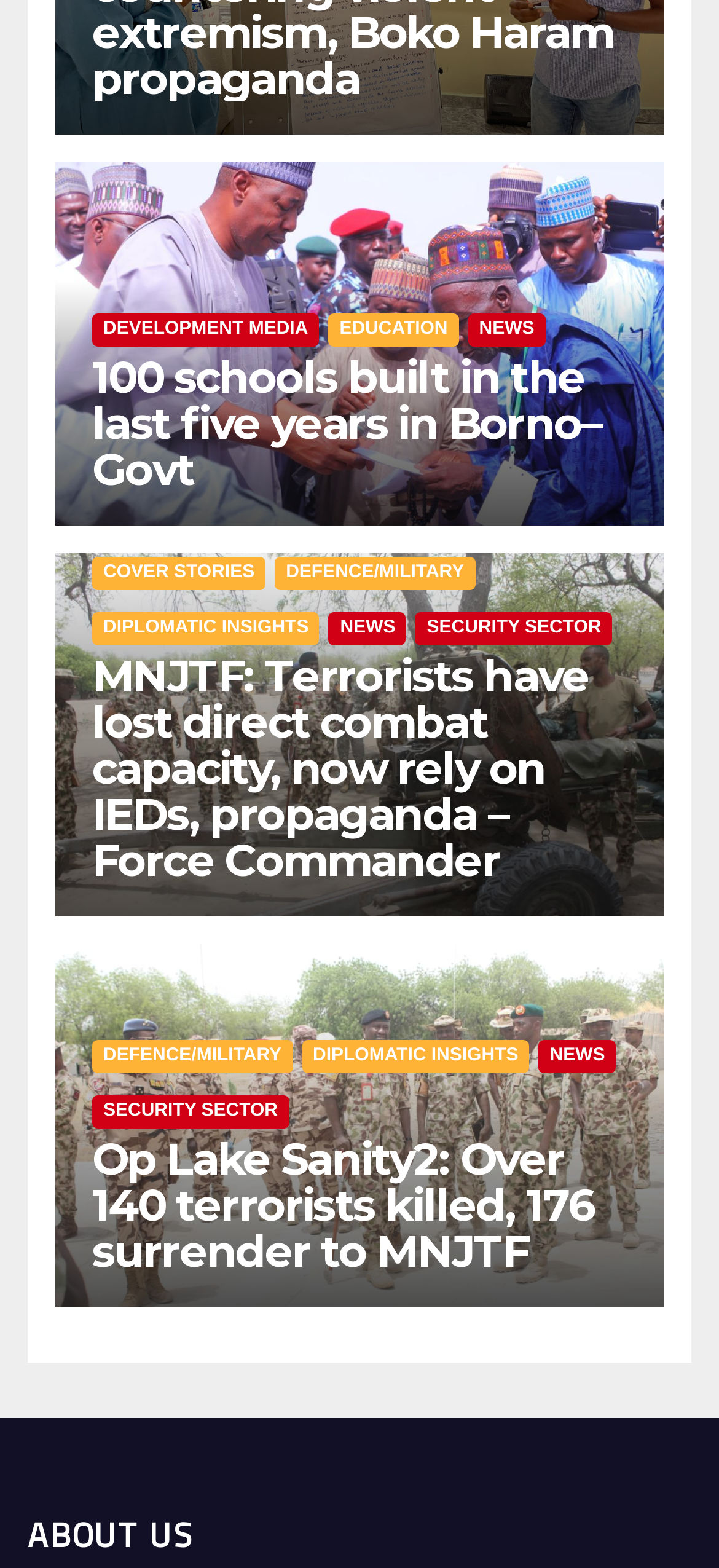Pinpoint the bounding box coordinates for the area that should be clicked to perform the following instruction: "Click on DEVELOPMENT MEDIA".

[0.128, 0.199, 0.444, 0.221]